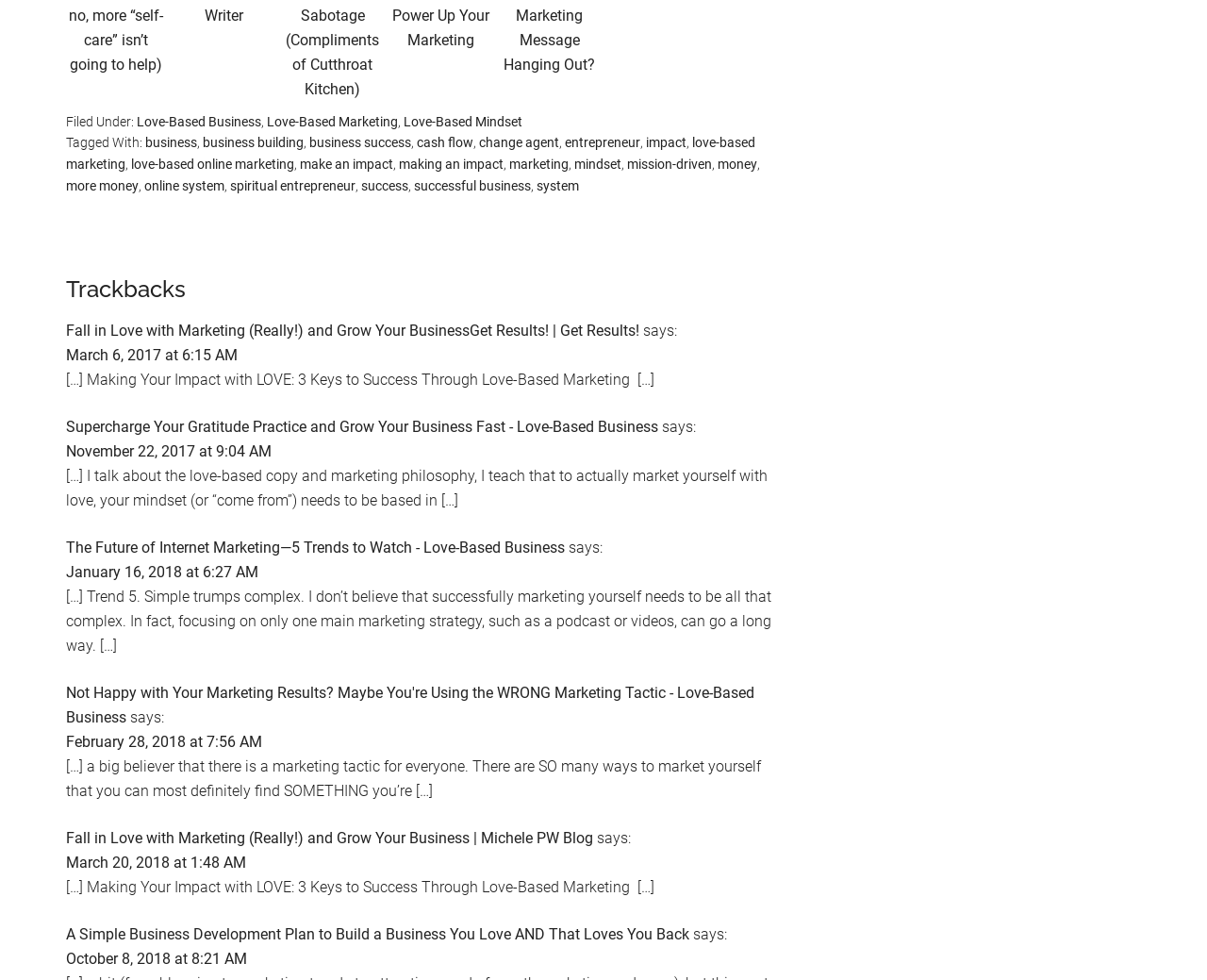Could you specify the bounding box coordinates for the clickable section to complete the following instruction: "Click on 'The Future of Internet Marketing—5 Trends to Watch - Love-Based Business' link"?

[0.055, 0.549, 0.468, 0.567]